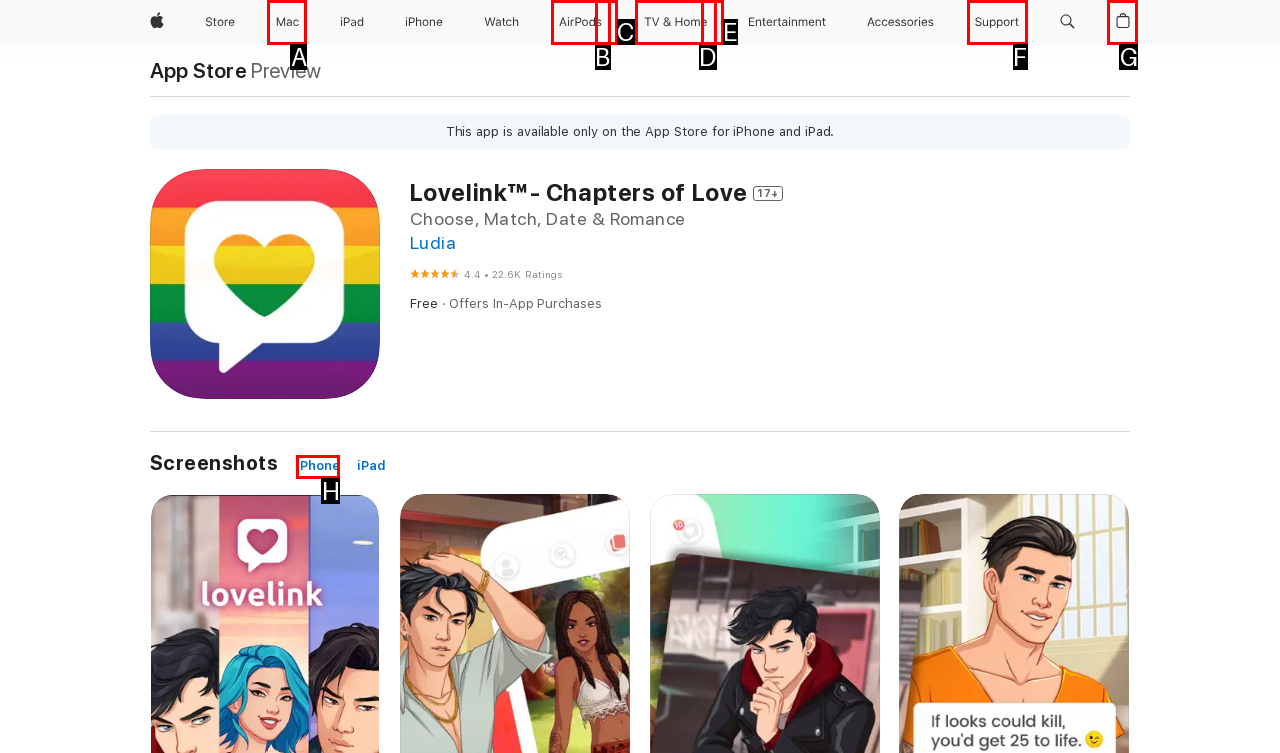Please determine which option aligns with the description: Mac. Respond with the option’s letter directly from the available choices.

A